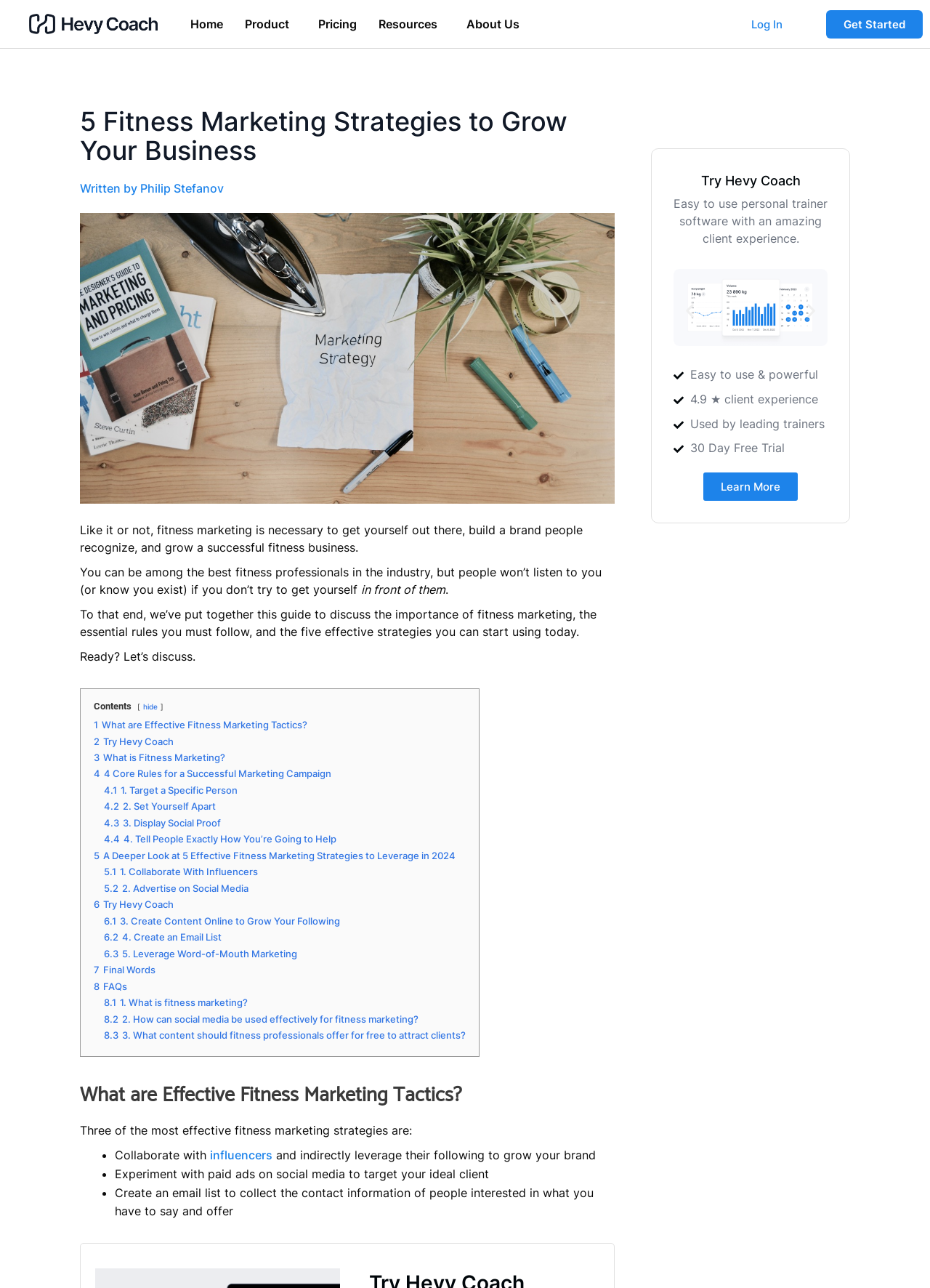Find the bounding box coordinates for the HTML element specified by: "Prudential regulation".

None